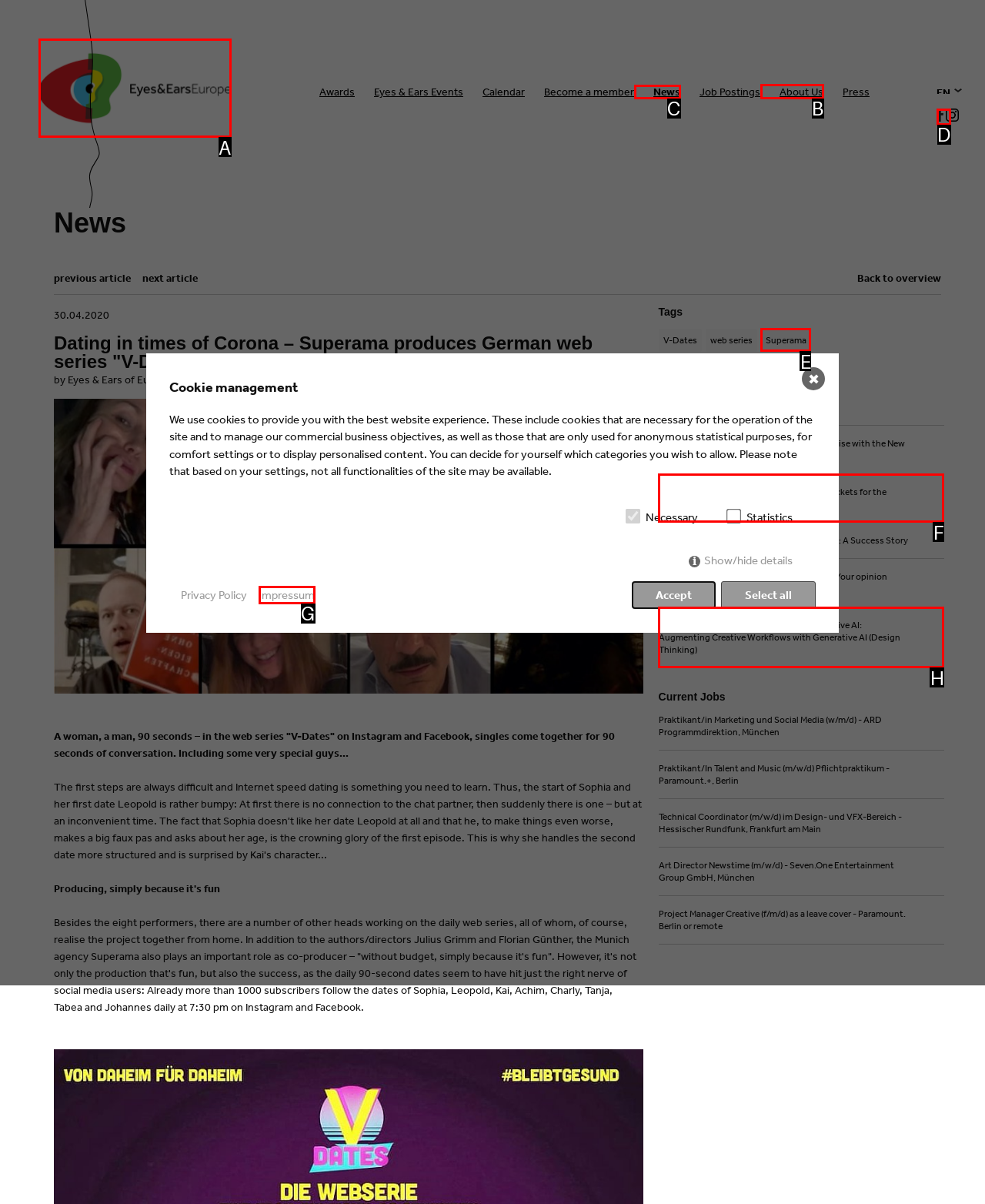Determine which HTML element to click for this task: Follow Robeco on Twitter Provide the letter of the selected choice.

None